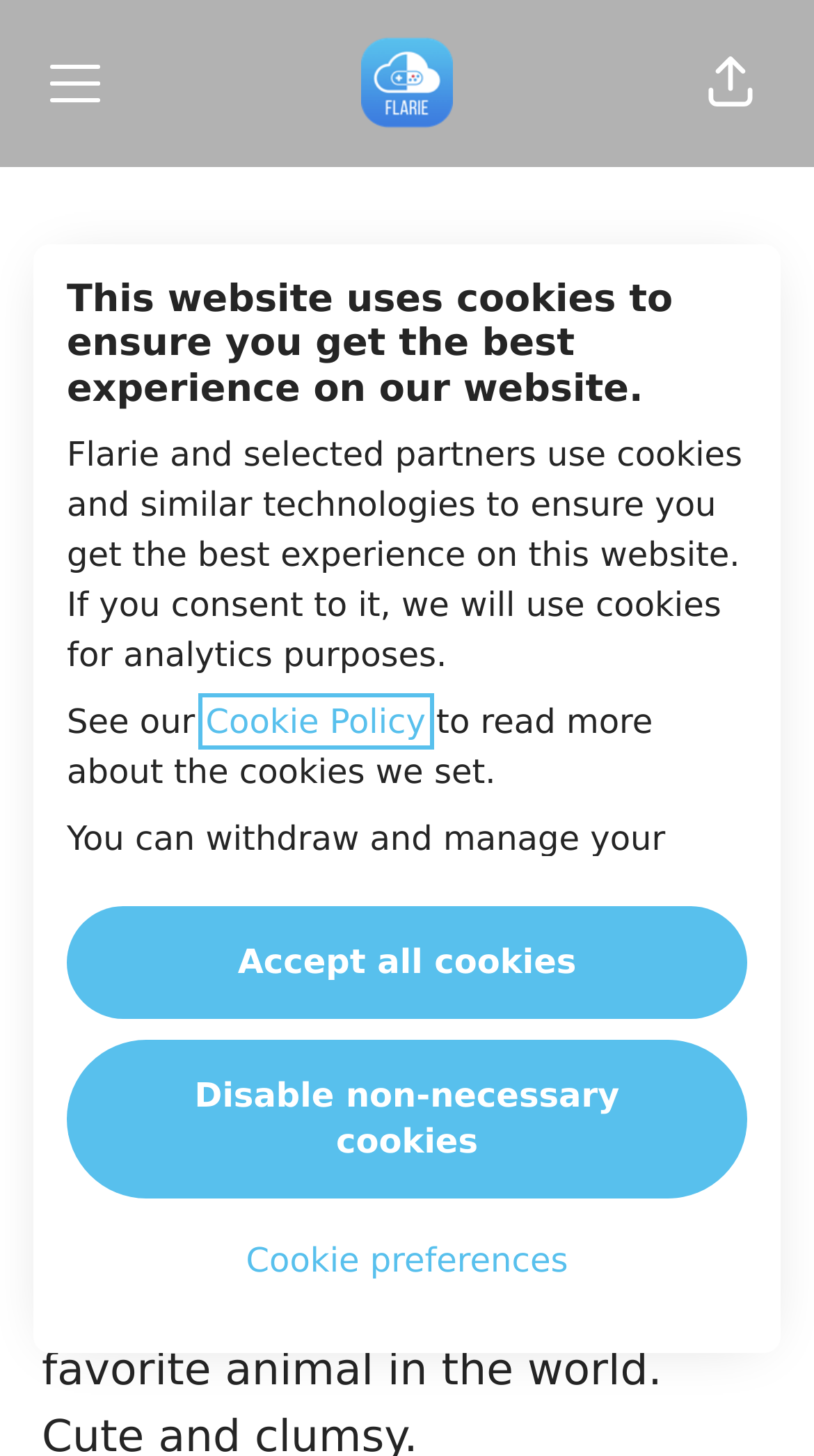Mark the bounding box of the element that matches the following description: "Cookie Policy".

[0.253, 0.481, 0.523, 0.508]